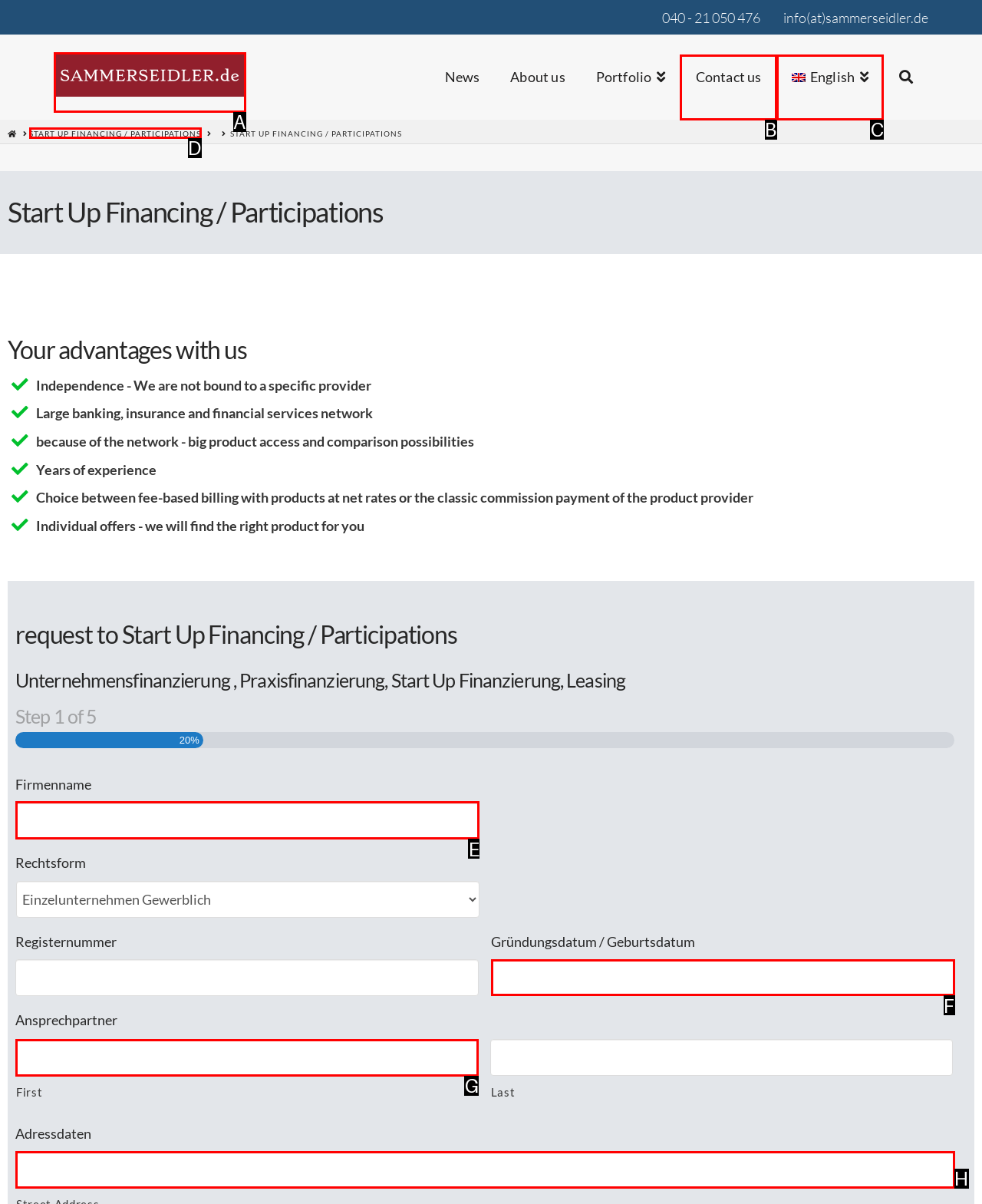Select the letter of the UI element that matches this task: Check the 'Conversation with Smaug' link
Provide the answer as the letter of the correct choice.

None